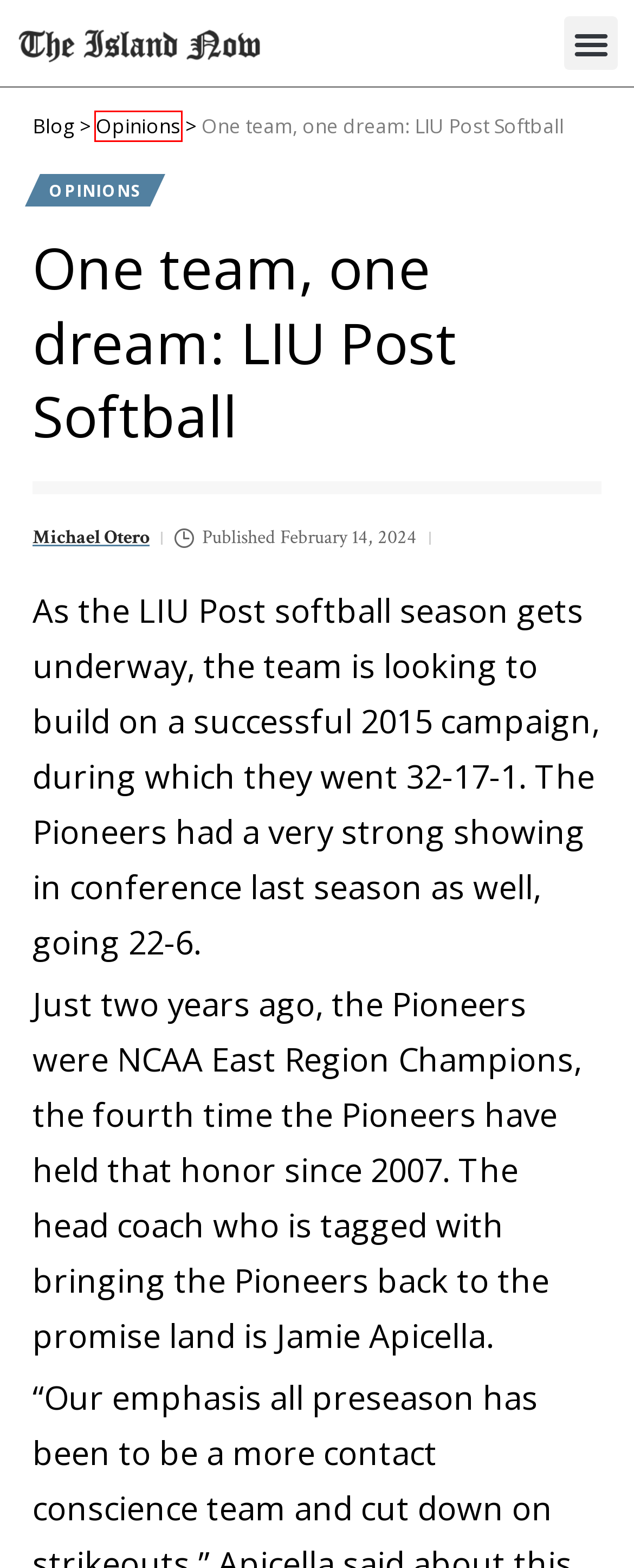Assess the screenshot of a webpage with a red bounding box and determine which webpage description most accurately matches the new page after clicking the element within the red box. Here are the options:
A. Contact - The Island Now
B. Home - The Island Now
C. Editorial: Ensuring free, fair elections - The Island Now Opinions
D. The Tide  – Official Newspaper of LIU Post
E. Opinions Archives - The Island Now
F. Readers Write: Living a better life - The Island Now
G. Buy Instagram Followers: Top Sites To Purchase IG Followers
H. 6 Best Sites To Buy Facebook Followers (Real & Active)

E